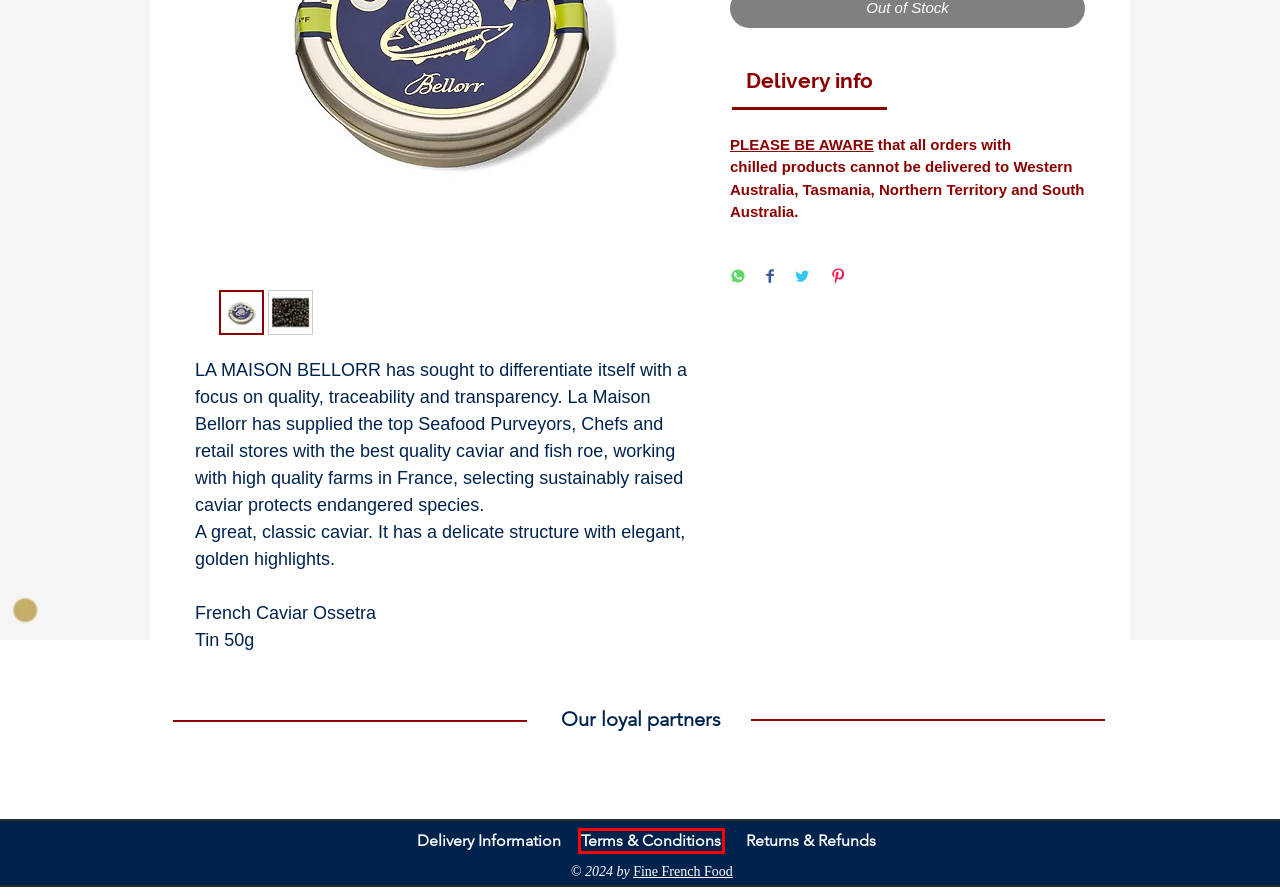Given a screenshot of a webpage featuring a red bounding box, identify the best matching webpage description for the new page after the element within the red box is clicked. Here are the options:
A. Gift Voucher | finefrenchfood
B. Terms and conditions | finefrenchfood
C. Shopping Cart | finefrenchfood
D. Fine French Food | Food Retailer | Sydney Area
E. We are ... | finefrenchfood
F. Delivery information | finefrenchfood
G. Returns & Refunds | finefrenchfood
H. Contact us | finefrenchfood

B